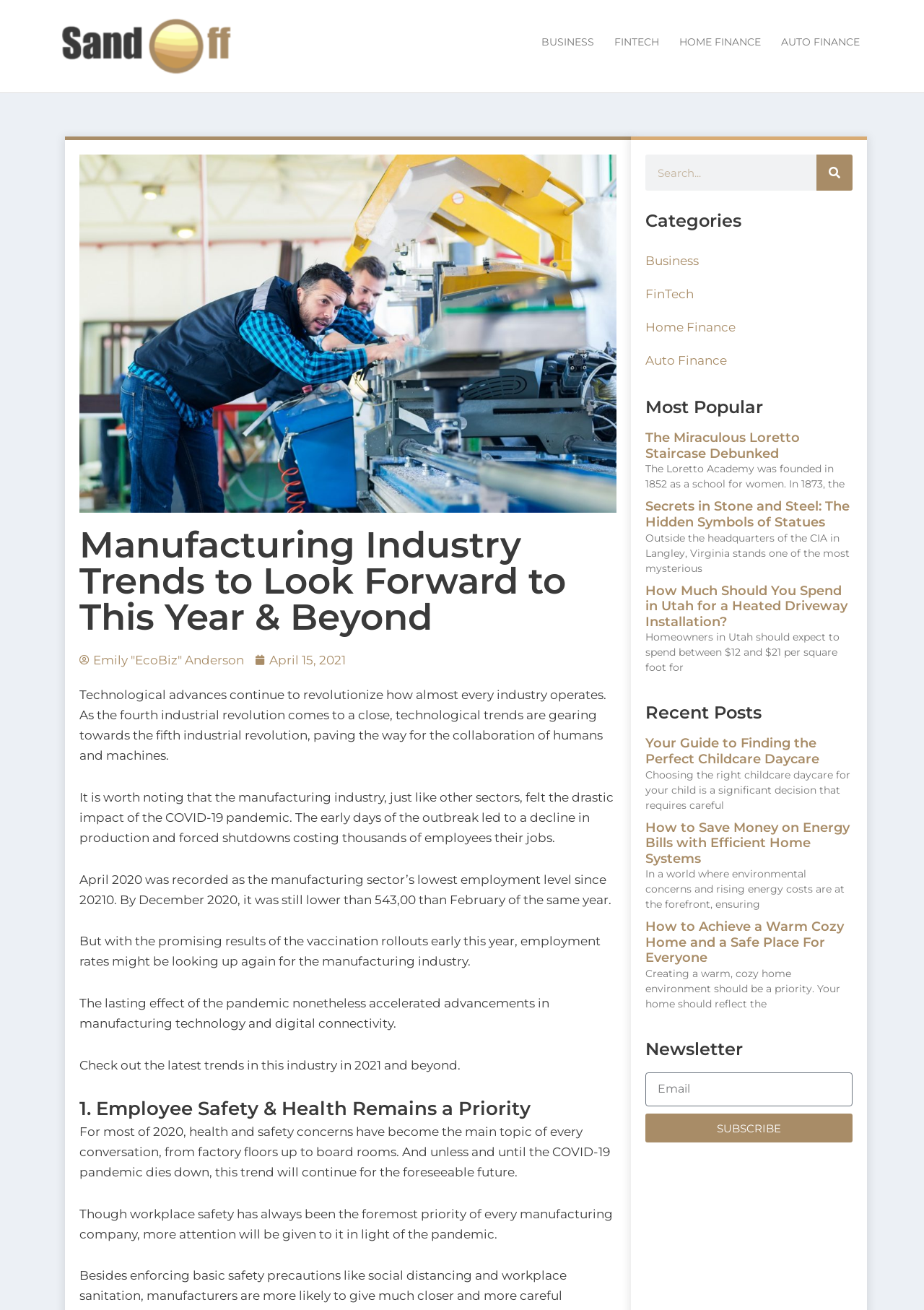Find the bounding box of the UI element described as: "Emily "EcoBiz" Anderson". The bounding box coordinates should be given as four float values between 0 and 1, i.e., [left, top, right, bottom].

[0.086, 0.496, 0.264, 0.511]